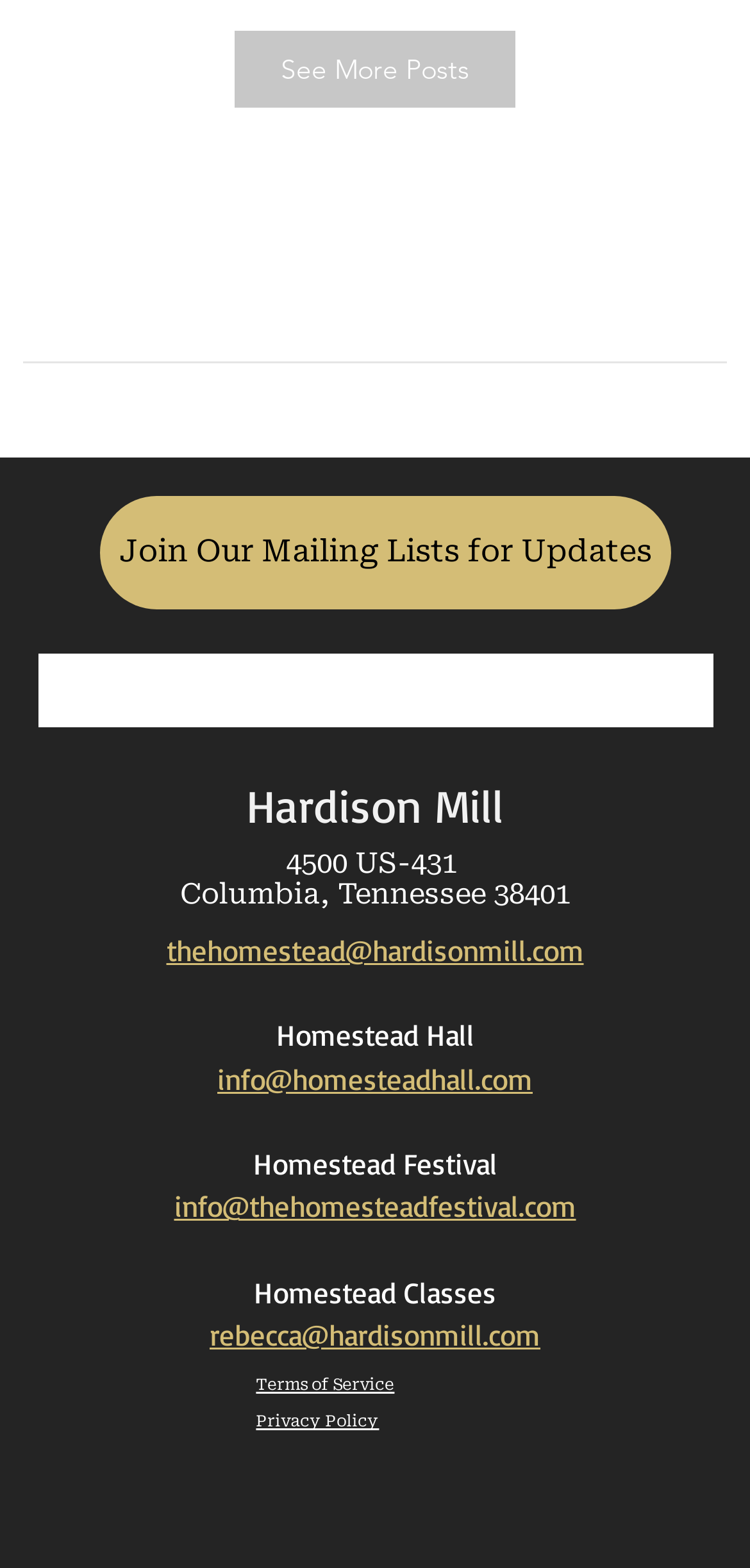For the following element description, predict the bounding box coordinates in the format (top-left x, top-left y, bottom-right x, bottom-right y). All values should be floating point numbers between 0 and 1. Description: Terms of Service

[0.341, 0.879, 0.526, 0.889]